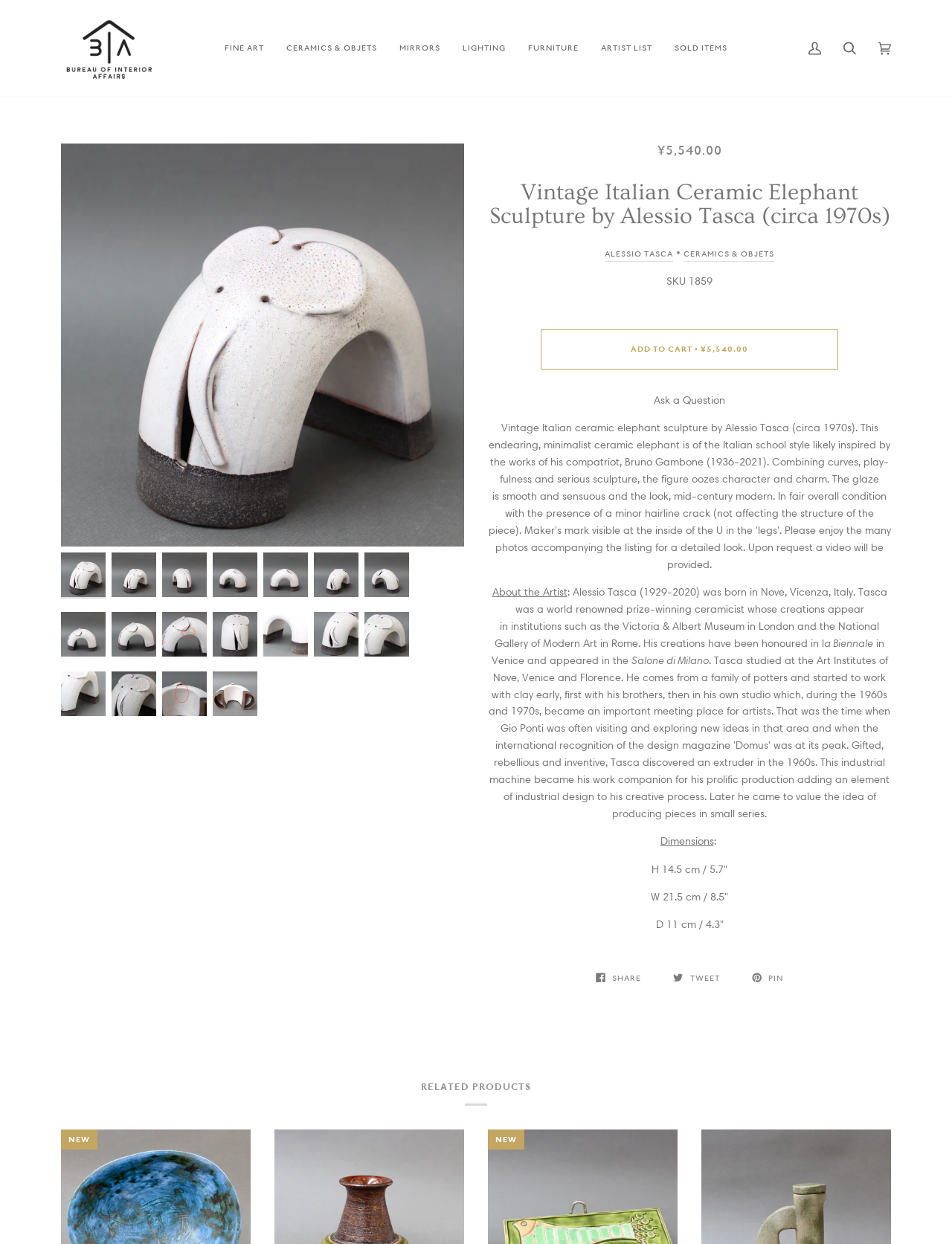Determine the bounding box coordinates of the clickable area required to perform the following instruction: "View 'My Account'". The coordinates should be represented as four float numbers between 0 and 1: [left, top, right, bottom].

[0.838, 0.0, 0.874, 0.077]